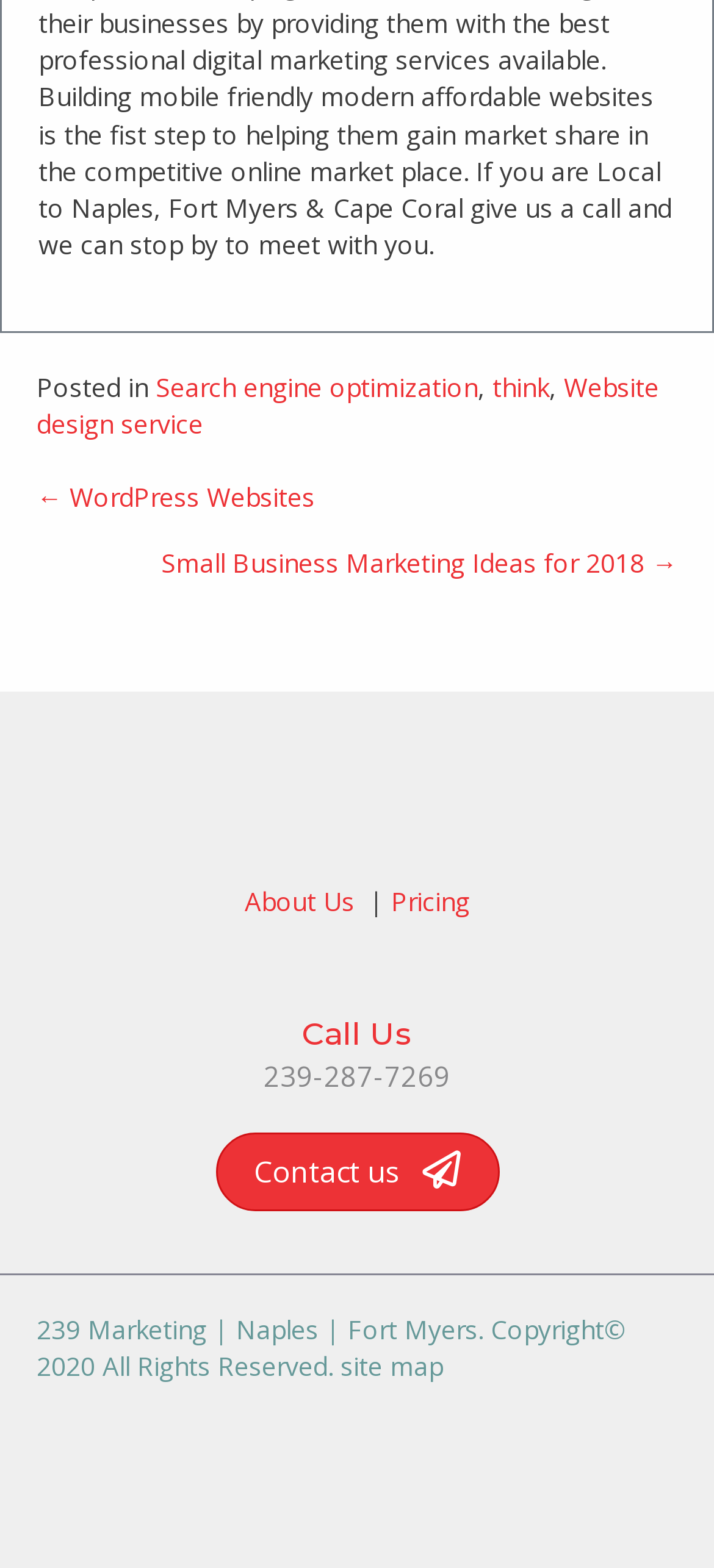Identify the bounding box coordinates of the part that should be clicked to carry out this instruction: "Navigate to Website design service".

[0.051, 0.235, 0.923, 0.281]